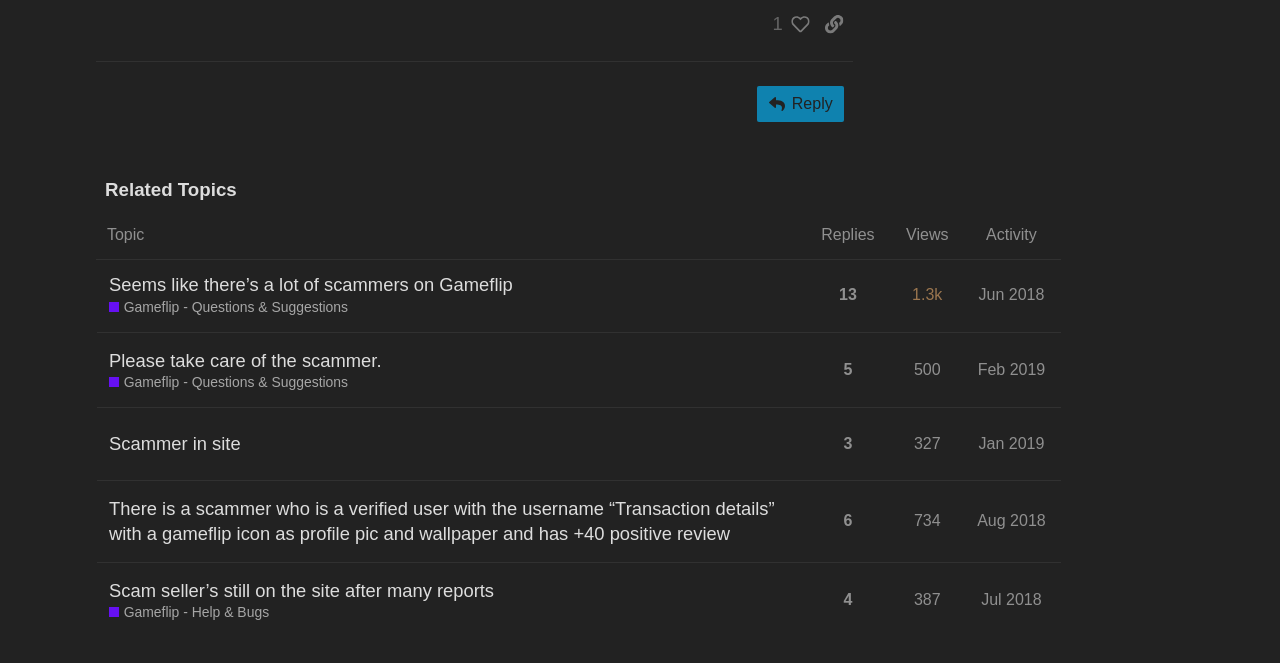What is the username of the scammer mentioned in the fourth topic?
Based on the image, respond with a single word or phrase.

Transaction details